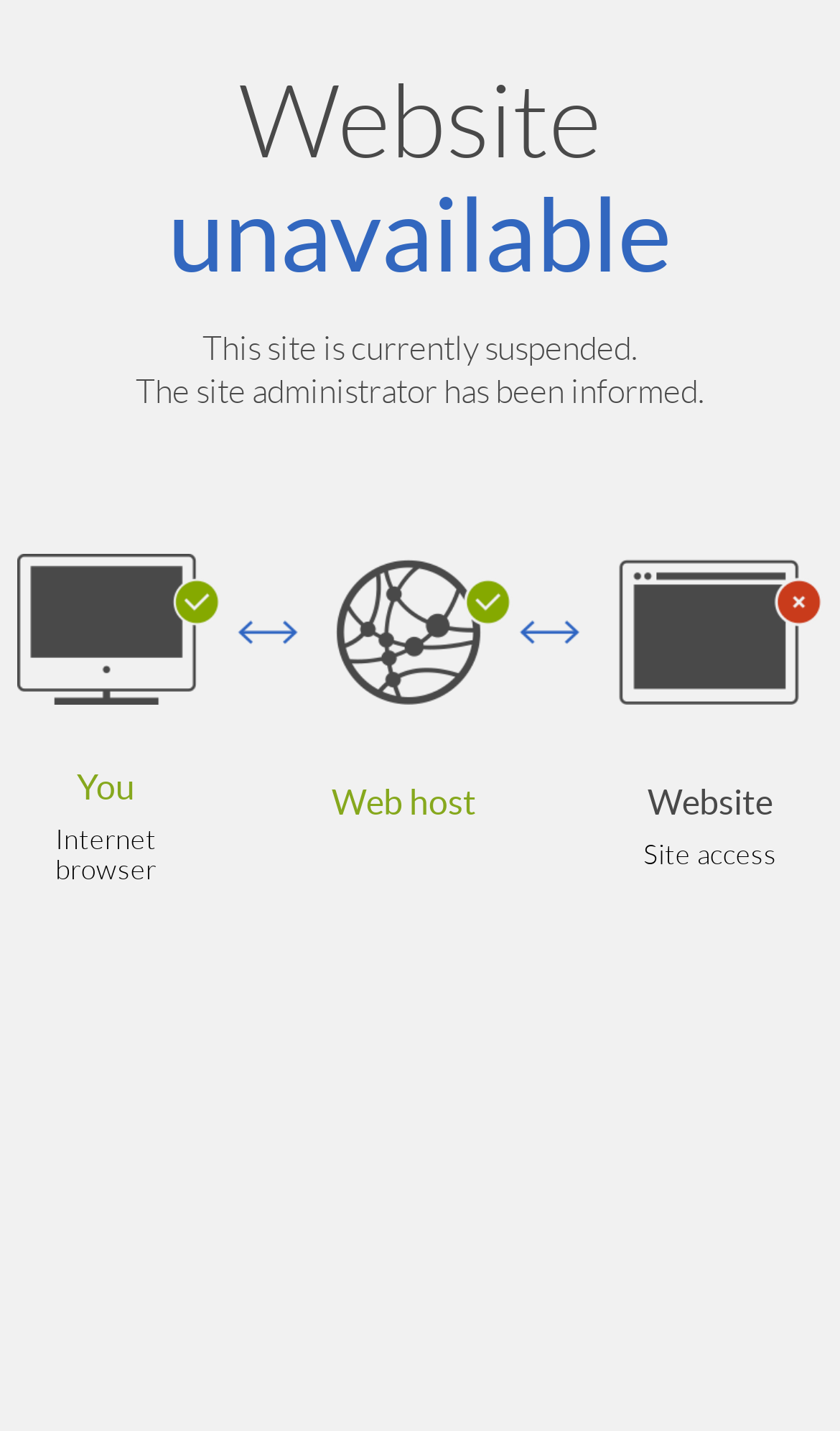What are the three categories listed in the layout table?
Using the image, give a concise answer in the form of a single word or short phrase.

You, Web host, Website